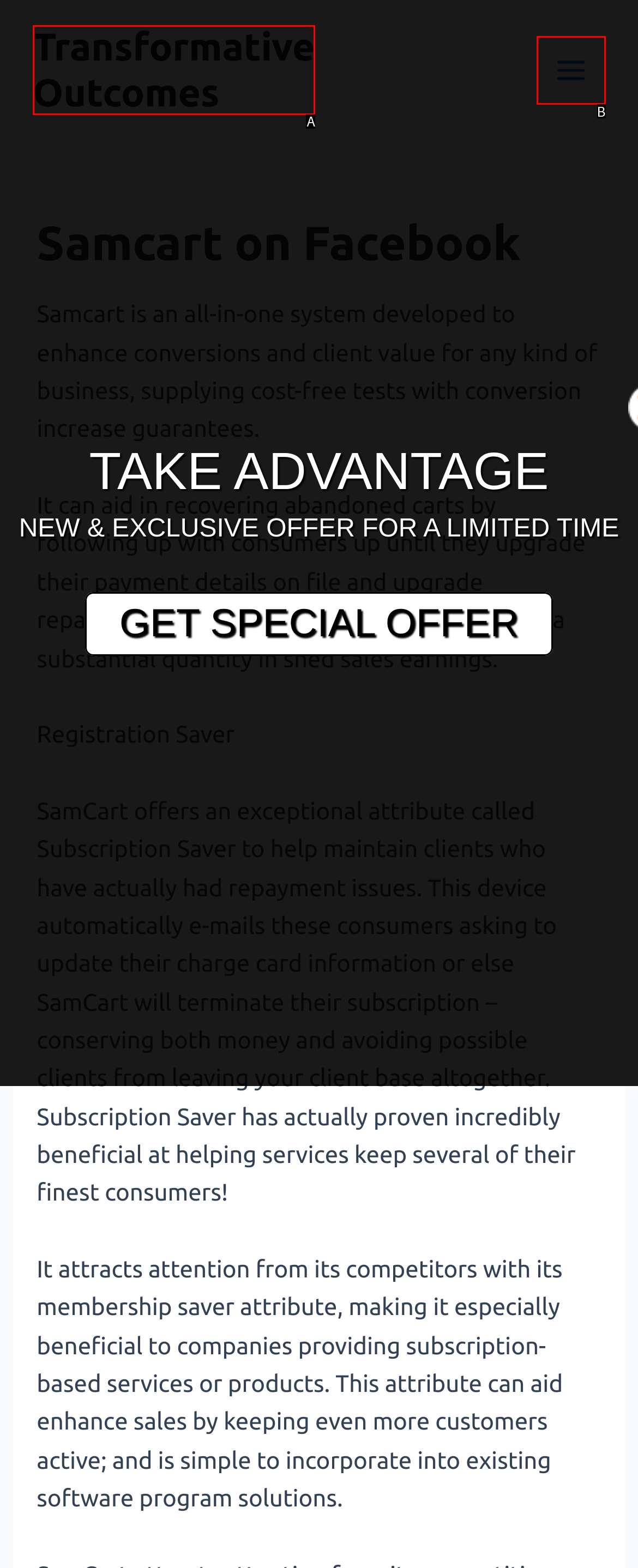Identify the letter corresponding to the UI element that matches this description: Main Menu
Answer using only the letter from the provided options.

B